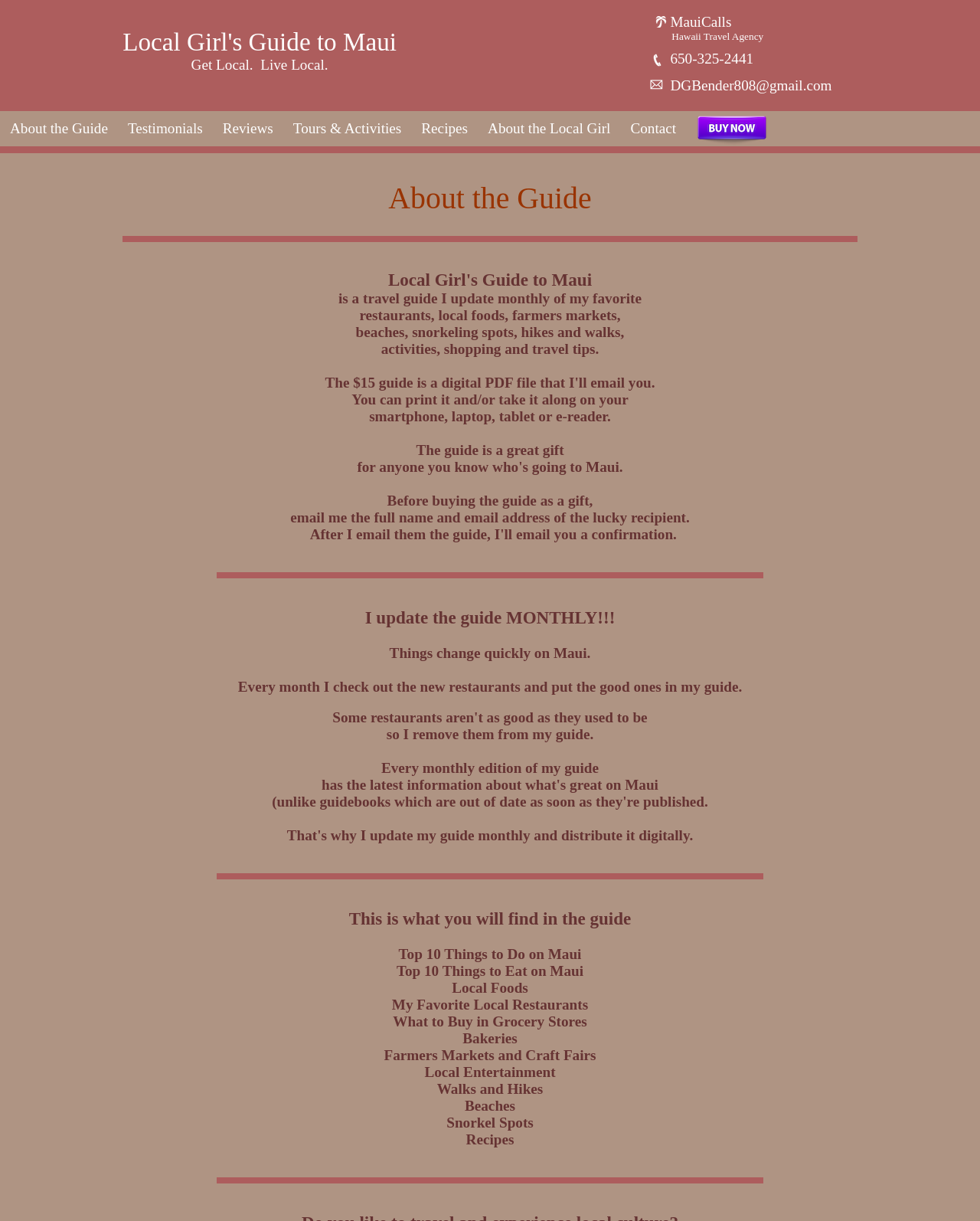Can you specify the bounding box coordinates of the area that needs to be clicked to fulfill the following instruction: "Click on 'About the Guide'"?

[0.0, 0.091, 0.12, 0.12]